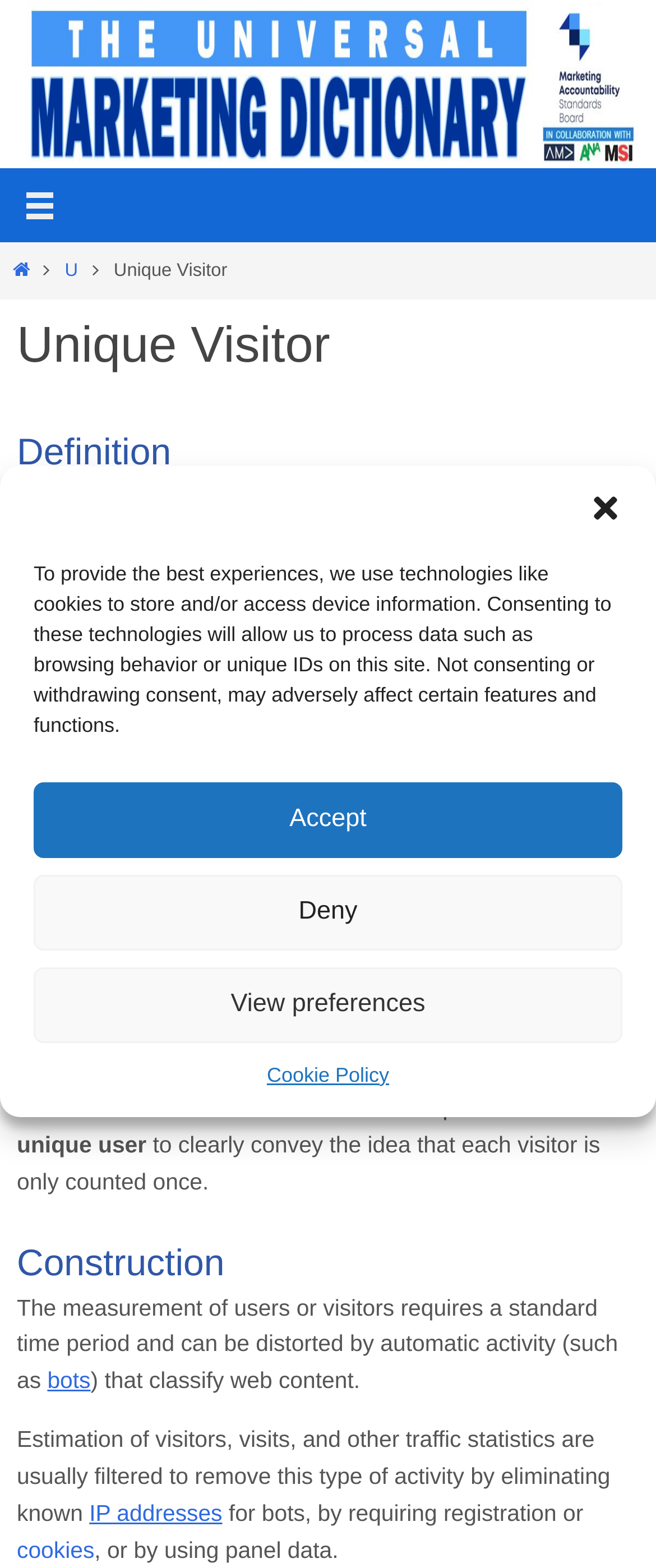Can you find the bounding box coordinates for the element to click on to achieve the instruction: "Click the close dialog button"?

[0.897, 0.313, 0.949, 0.335]